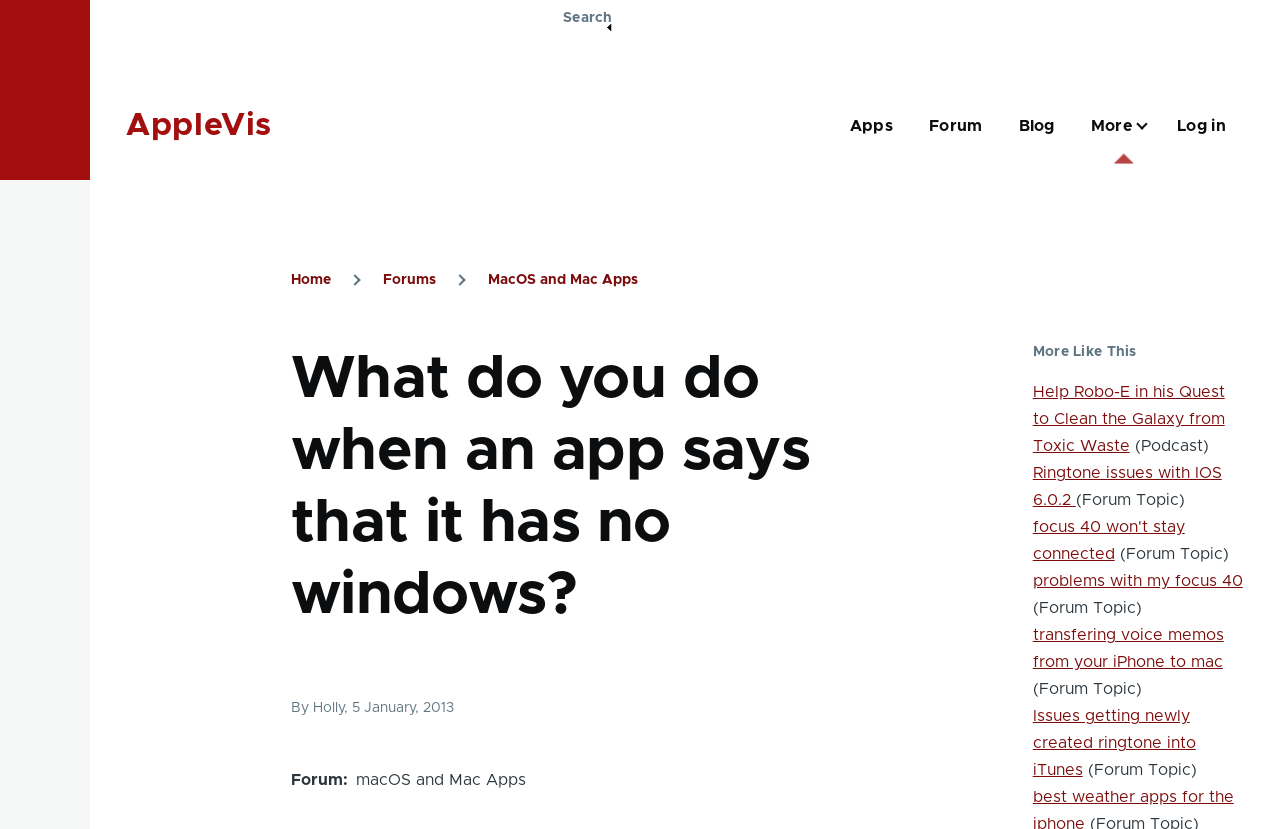Using the information in the image, give a detailed answer to the following question: How many links are in the main navigation?

The main navigation element contains 5 links: 'Apps', 'Forum', 'Blog', 'More', and 'Log in'. These links can be found by traversing the navigation element and its child elements.